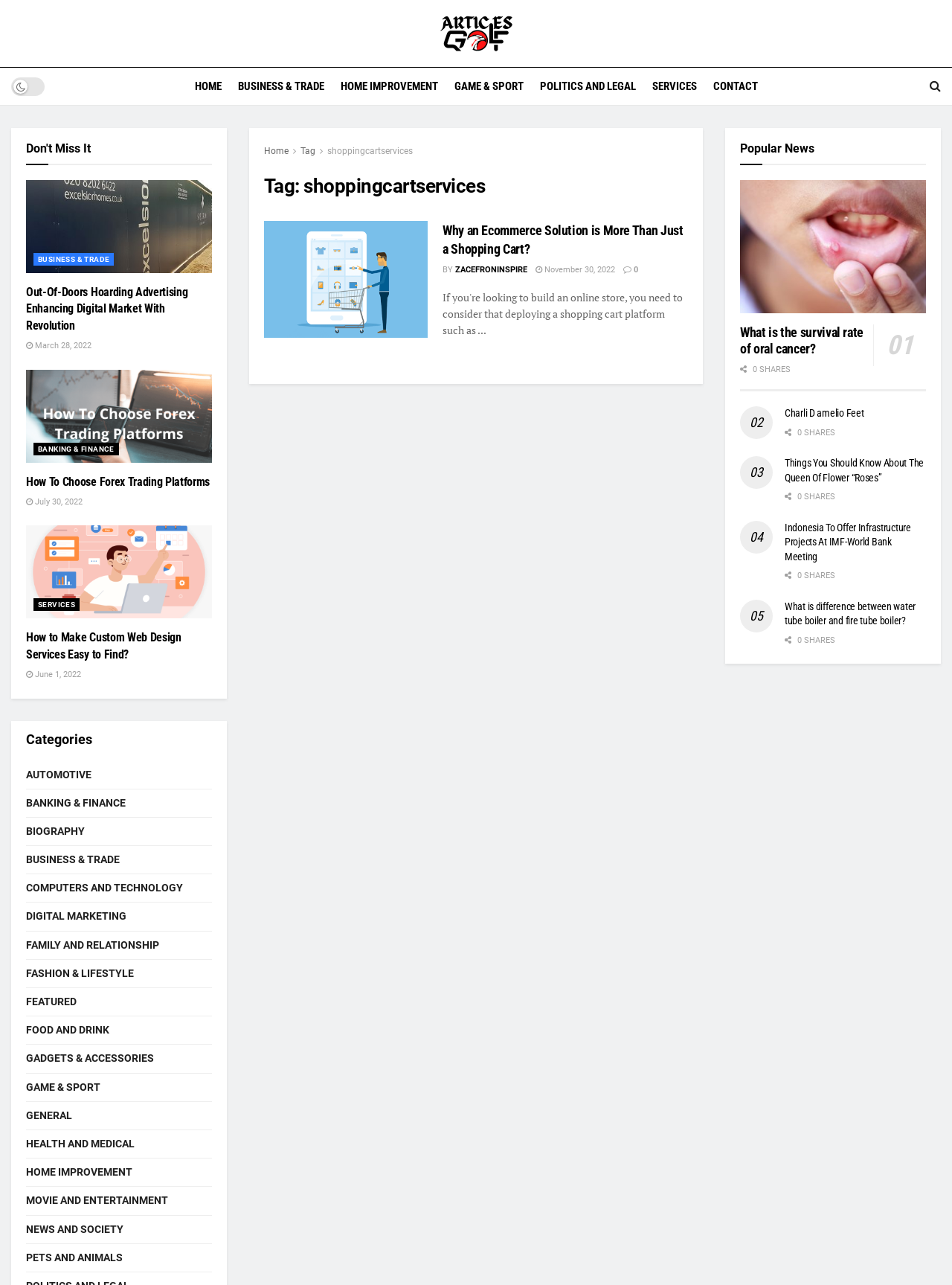Please respond to the question with a concise word or phrase:
What is the category of the article 'Out-Of-Doors Hoarding Advertising Enhancing Digital Market With Revolution'?

BUSINESS & TRADE